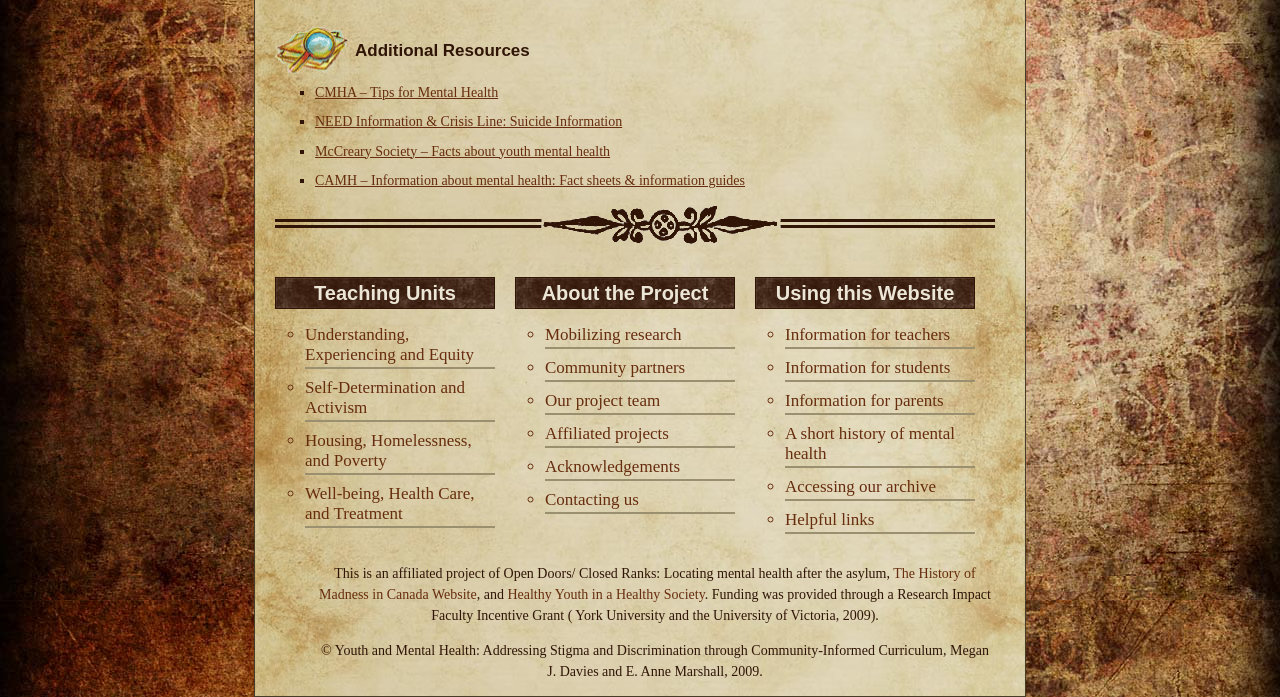Please find the bounding box coordinates of the element that must be clicked to perform the given instruction: "View 'Teaching Units'". The coordinates should be four float numbers from 0 to 1, i.e., [left, top, right, bottom].

[0.215, 0.398, 0.387, 0.443]